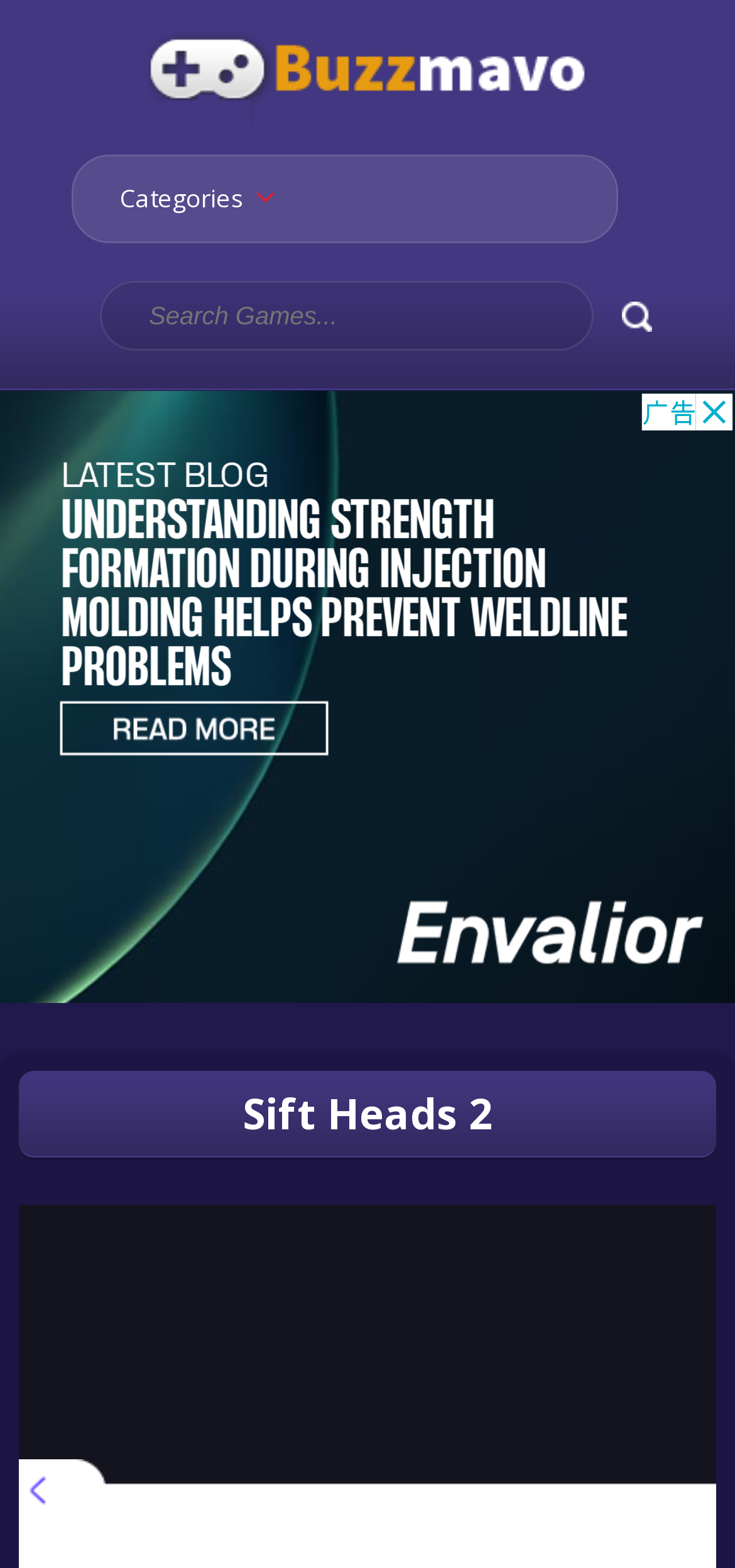What is the function of the button?
Answer the question using a single word or phrase, according to the image.

Unknown